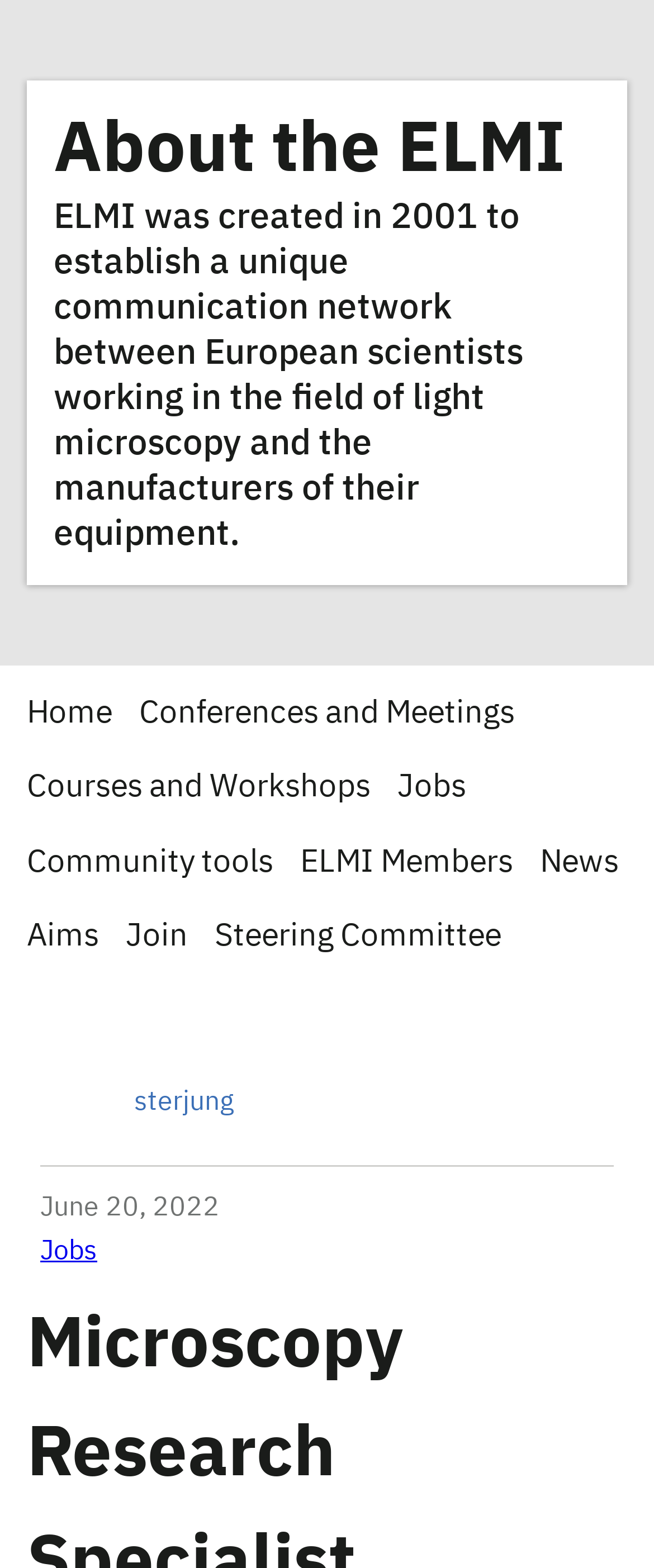Highlight the bounding box coordinates of the element that should be clicked to carry out the following instruction: "Check the latest news". The coordinates must be given as four float numbers ranging from 0 to 1, i.e., [left, top, right, bottom].

[0.826, 0.54, 0.946, 0.56]